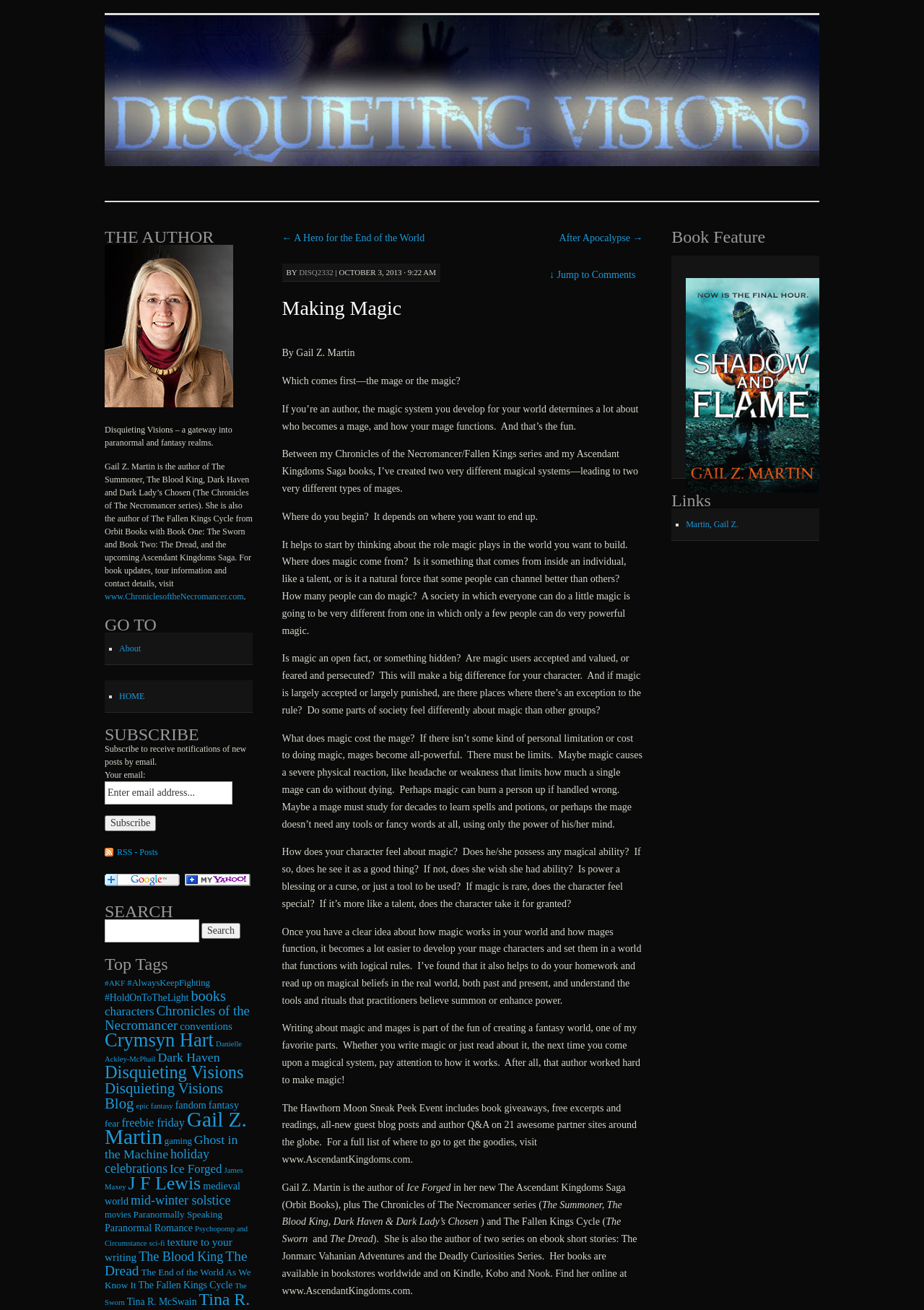Please find the bounding box for the following UI element description. Provide the coordinates in (top-left x, top-left y, bottom-right x, bottom-right y) format, with values between 0 and 1: medieval world

[0.113, 0.901, 0.26, 0.921]